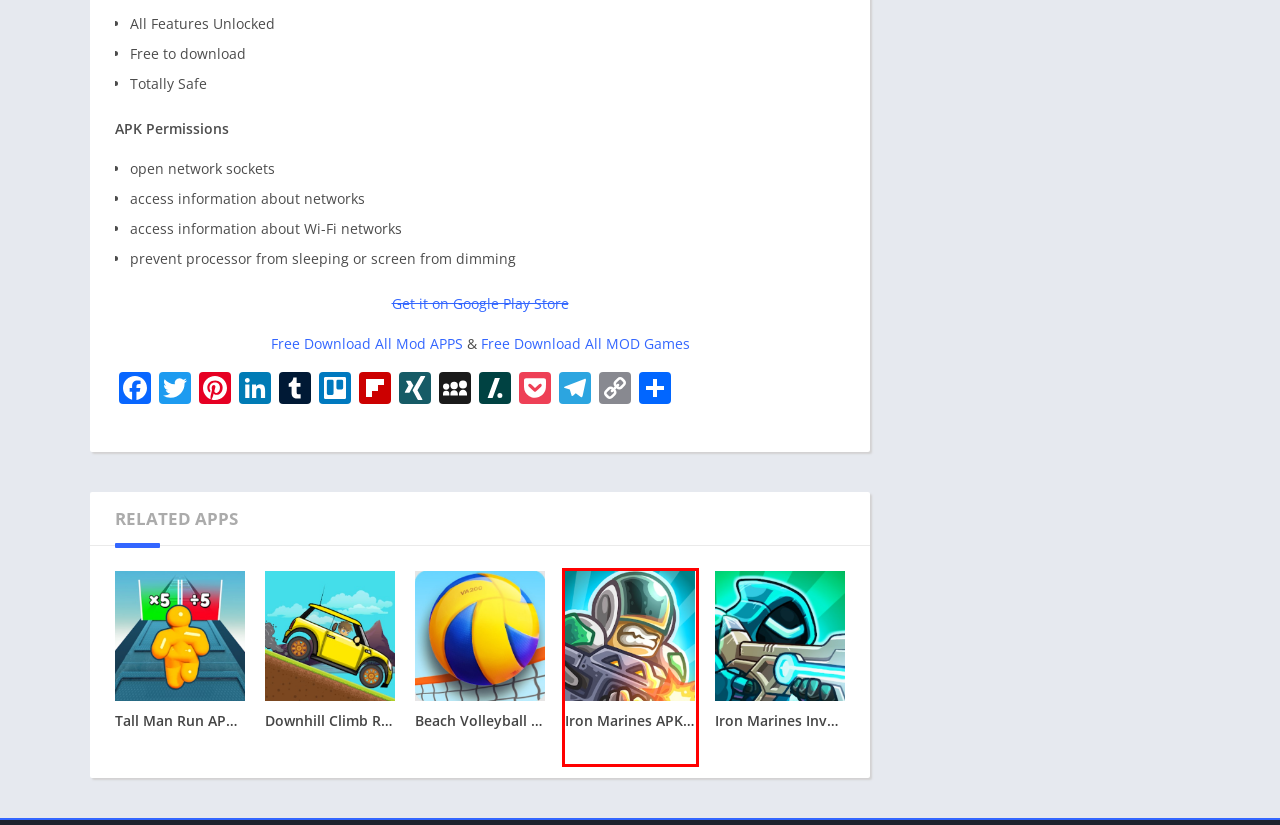Look at the screenshot of a webpage where a red rectangle bounding box is present. Choose the webpage description that best describes the new webpage after clicking the element inside the red bounding box. Here are the candidates:
A. Word Archives - Download Mod Games & Apps for Android
B. Beach Volleyball 3D APK + Mod v1.0.8 (Unlimited Money)
C. Tall Man Run APK + Mod v1.51 (Unlimited Money)
D. APPS Archives - Download Mod Games & Apps for Android
E. Books & Reference Archives - Download Mod Games & Apps for Android
F. Iron Marines APK + Mod v1.8.3 (Unlimited Money)
G. Downhill Climb Racing APK + Mod v1.0.10 (Unlimited Money)
H. Iron Marines Invasion APK + Mod v0.15.9 (Unlimited Money)

F